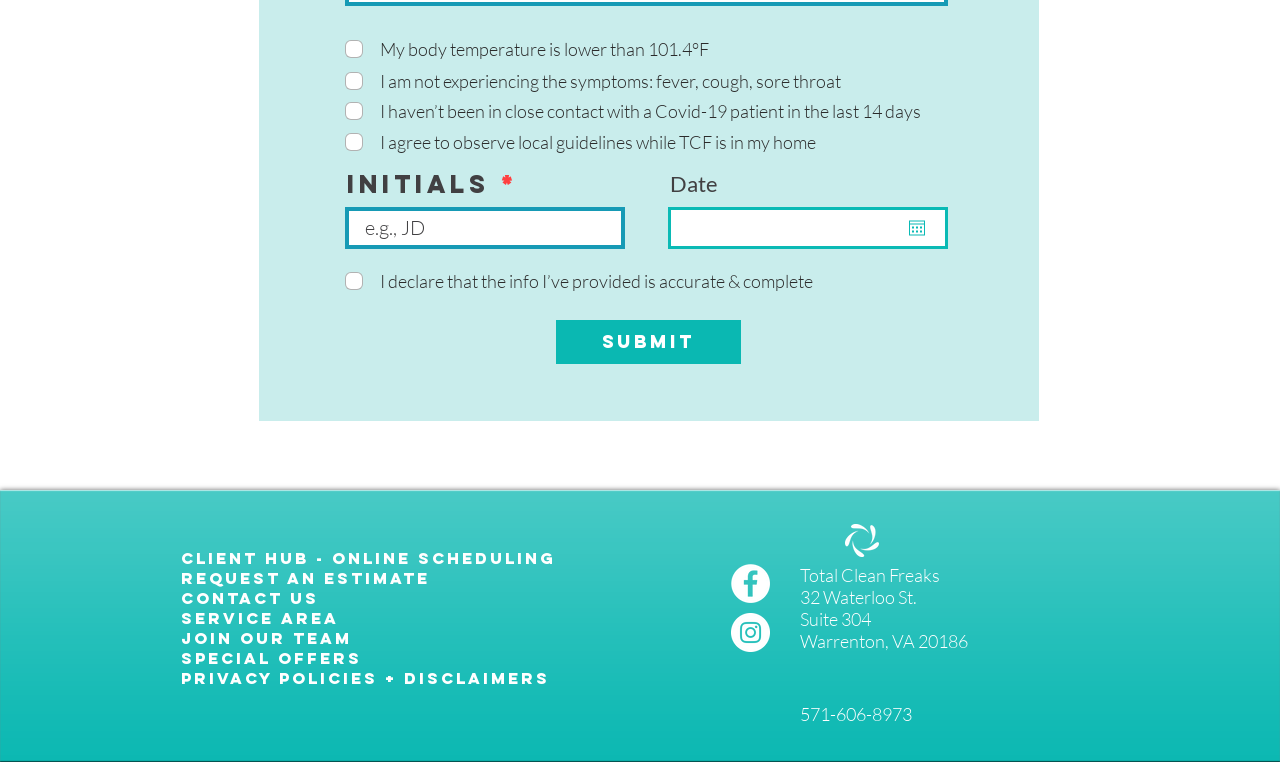What is the function of the button next to the date textbox?
Give a detailed explanation using the information visible in the image.

The button next to the date textbox is labeled 'Open calendar' and has a popup menu, suggesting that it allows the user to select a date from a calendar.